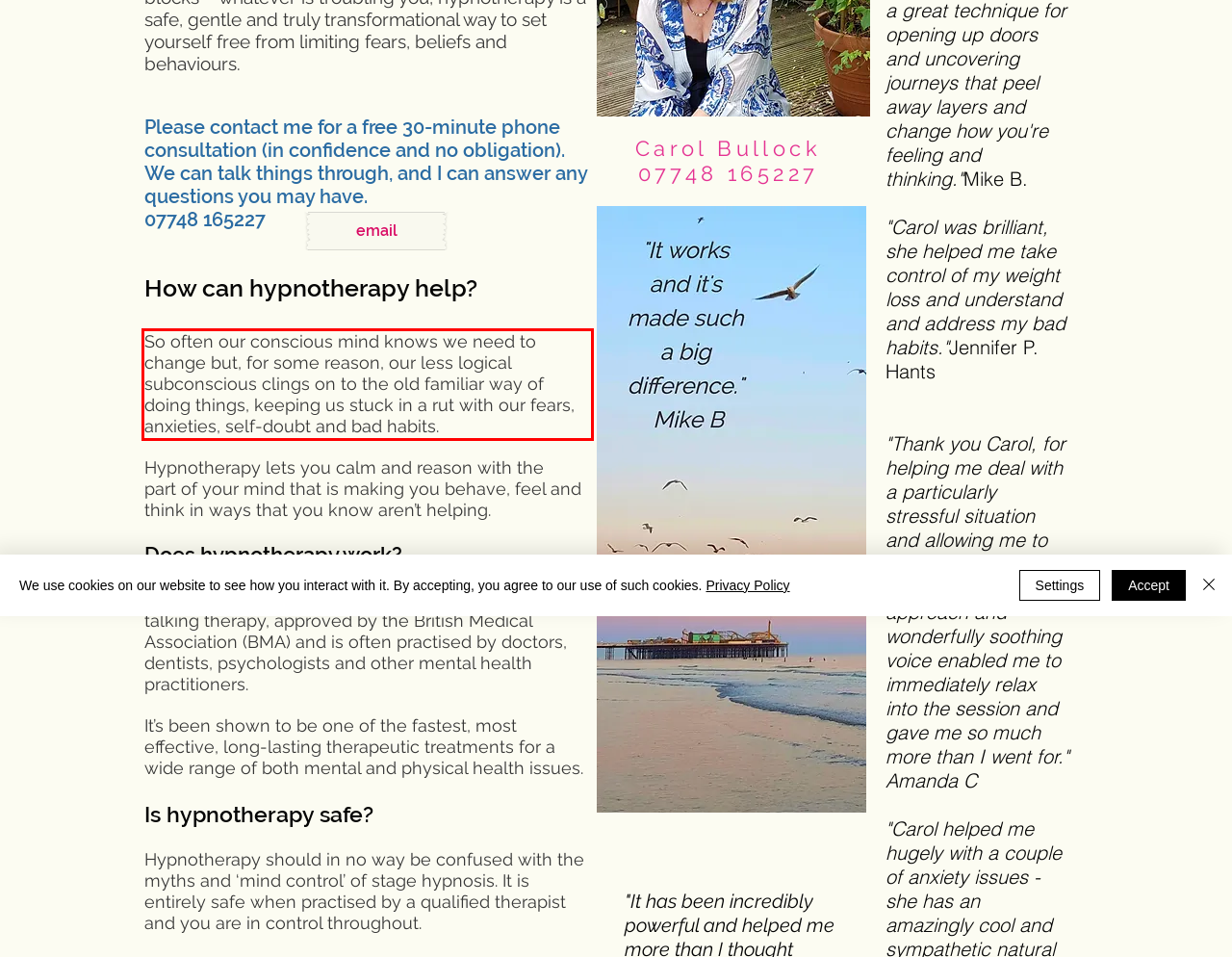Please perform OCR on the text within the red rectangle in the webpage screenshot and return the text content.

So often our conscious mind knows we need to change but, for some reason, our less logical subconscious clings on to the old familiar way of doing things, keeping us stuck in a rut with our fears, anxieties, self-doubt and bad habits.